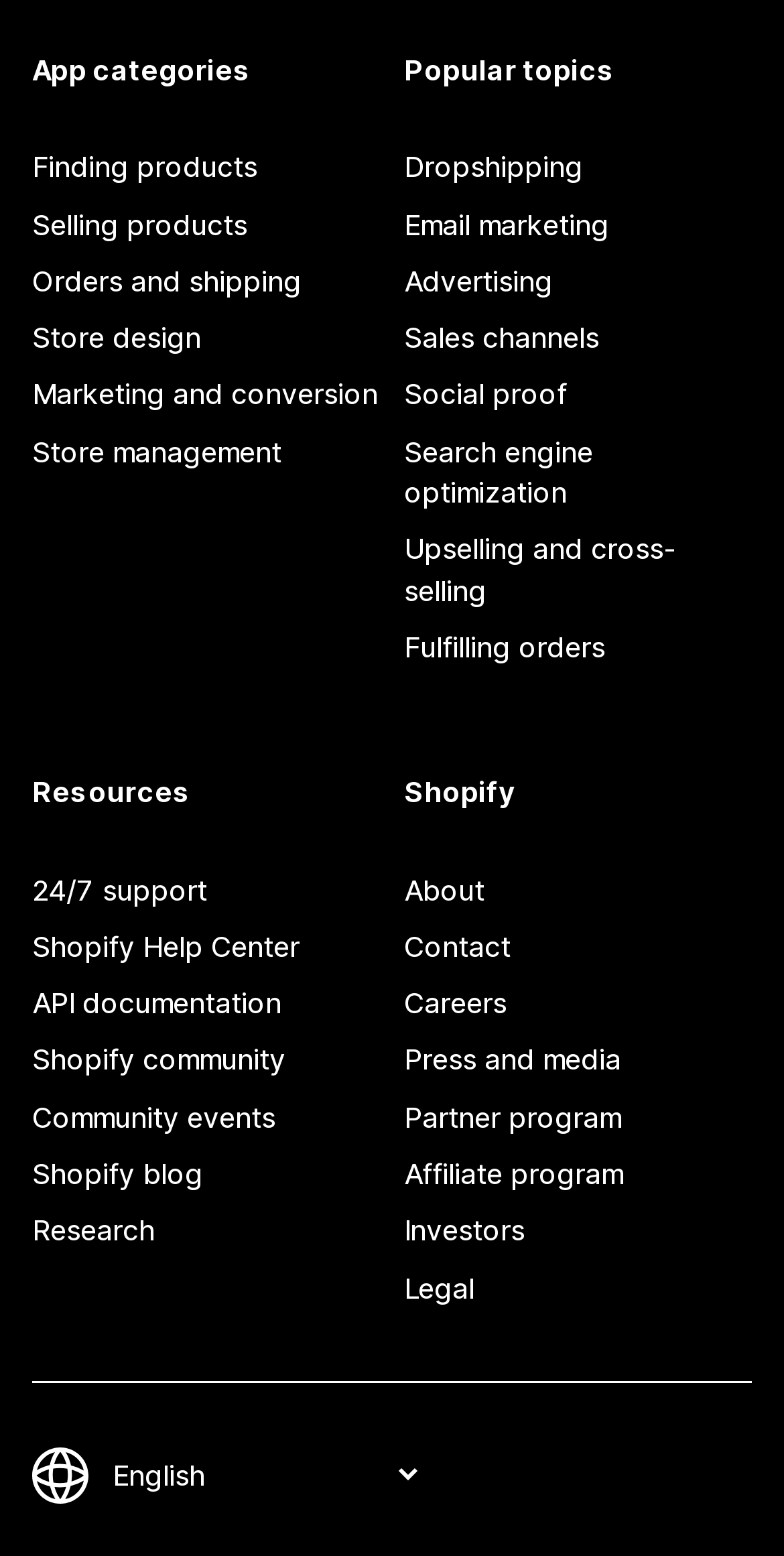What is the purpose of the '24/7 support' link?
Carefully analyze the image and provide a detailed answer to the question.

The '24/7 support' link suggests that users can access support services at any time, implying that the link leads to a resource that provides assistance to users.